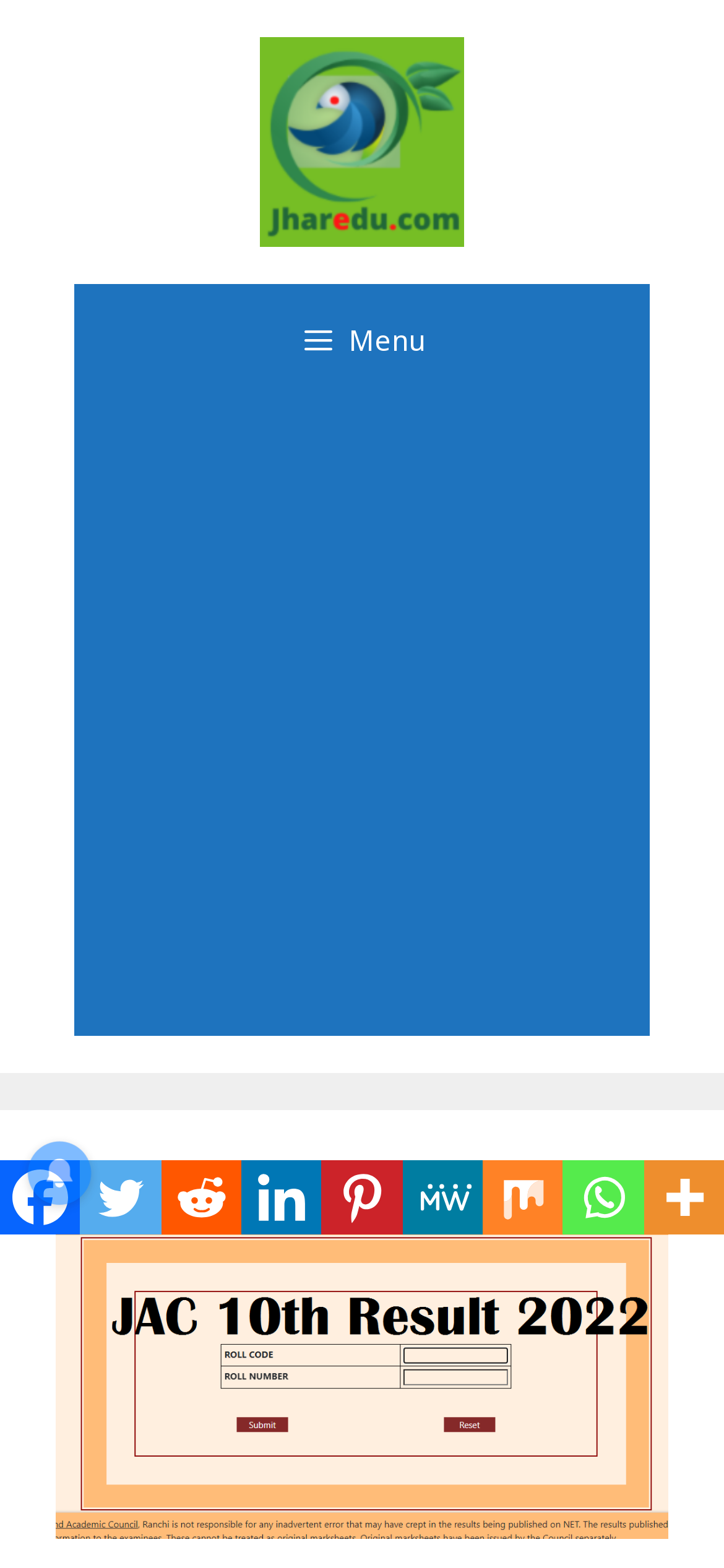What is the logo of the education board?
Give a one-word or short phrase answer based on the image.

Jharkhand Education